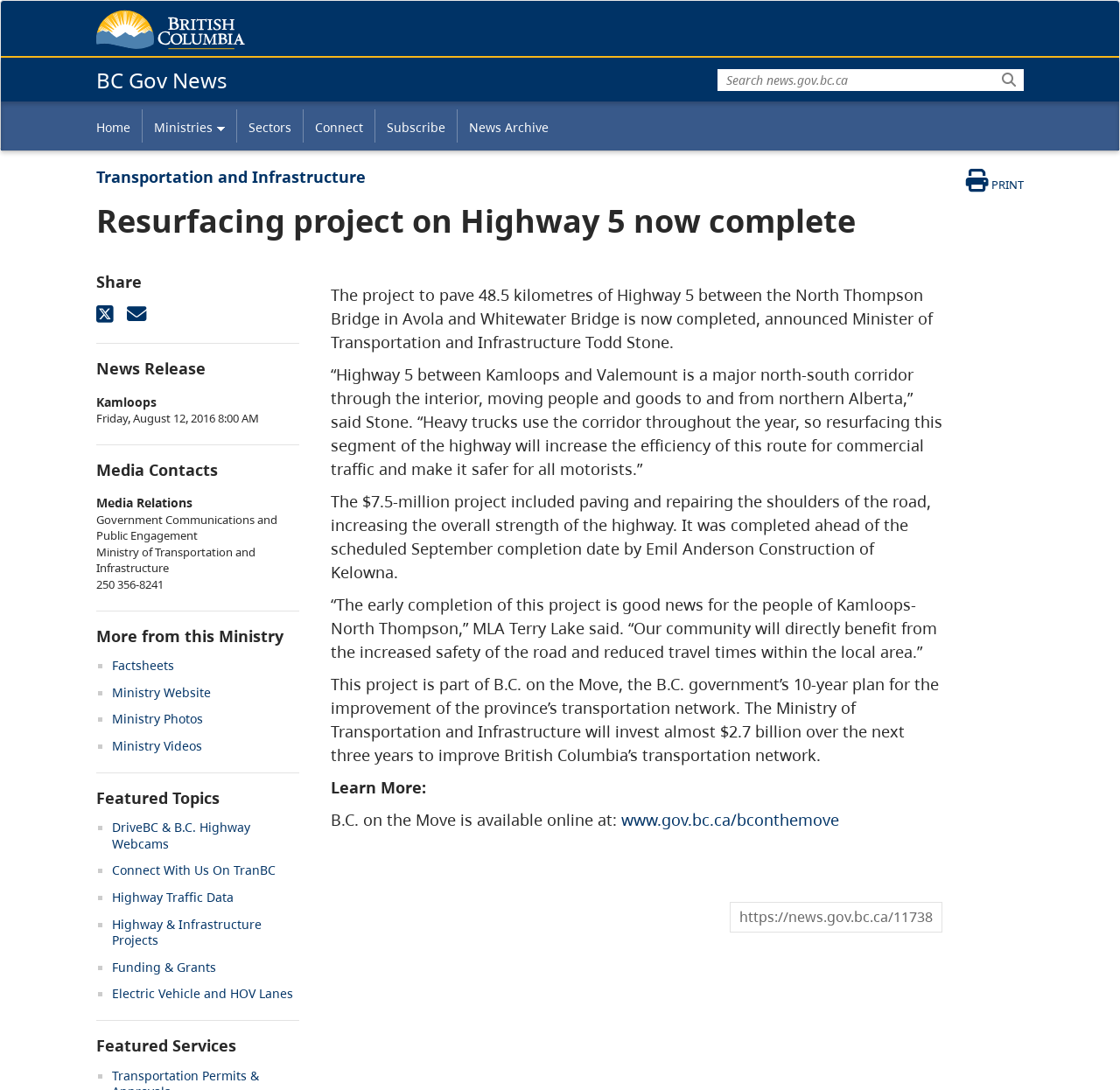Identify and provide the title of the webpage.

BC Gov News